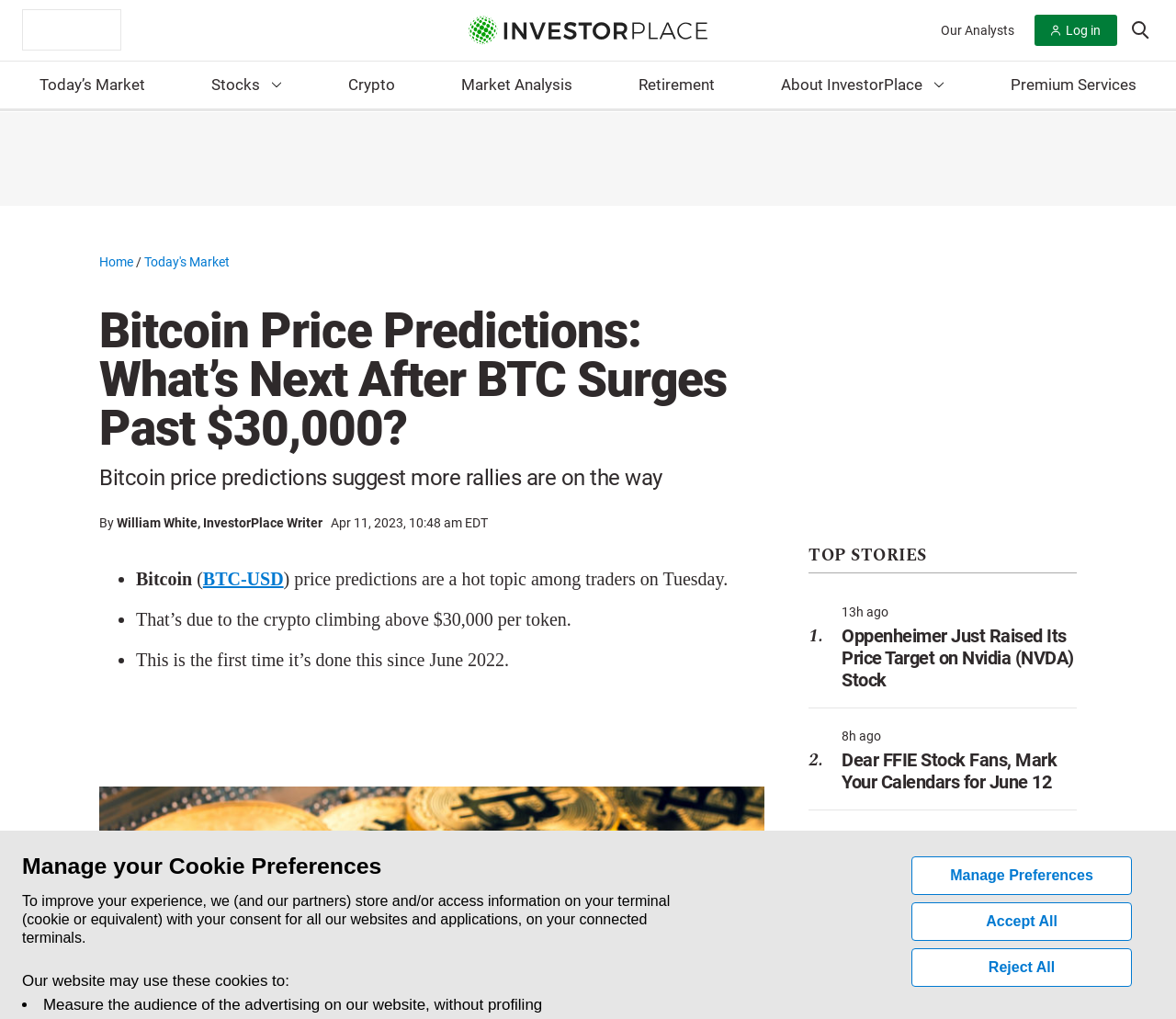When was the article published?
Kindly answer the question with as much detail as you can.

The article was published on April 11, 2023, at 10:48 am EDT, as mentioned in the article.